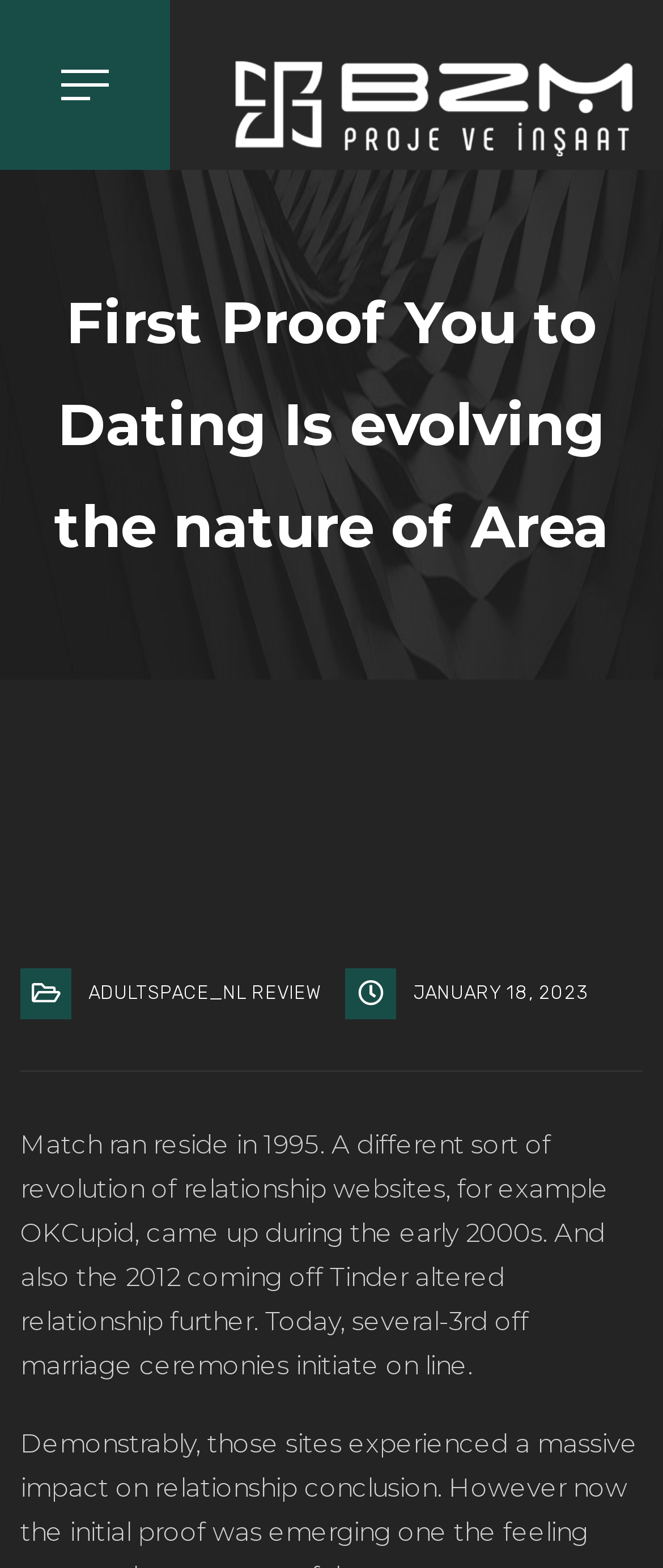Determine the main headline of the webpage and provide its text.

First Proof You to Dating Is evolving the nature of Area